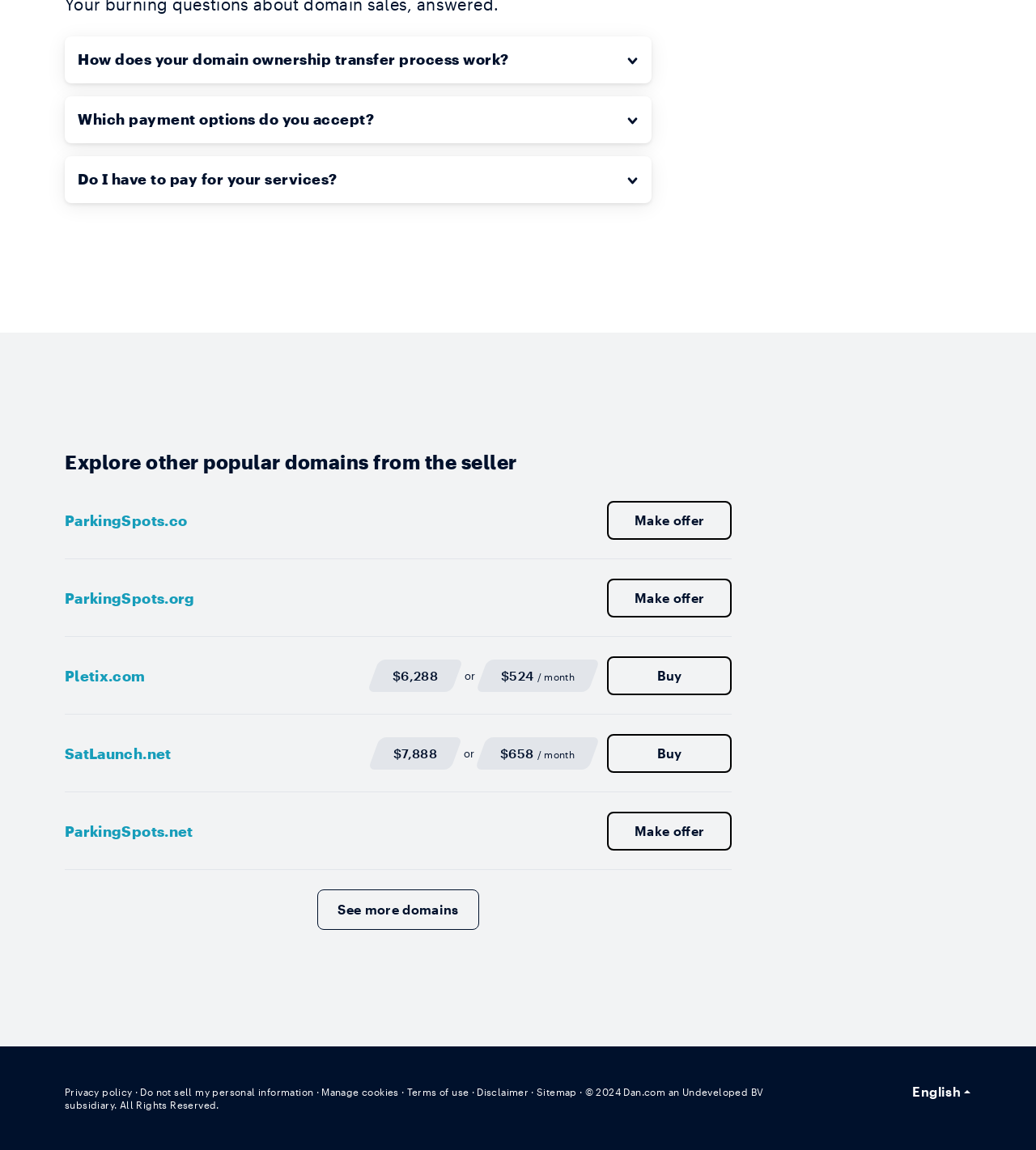Find the bounding box coordinates of the clickable element required to execute the following instruction: "Make an offer for the 'Pletix.com' domain". Provide the coordinates as four float numbers between 0 and 1, i.e., [left, top, right, bottom].

[0.586, 0.503, 0.706, 0.537]